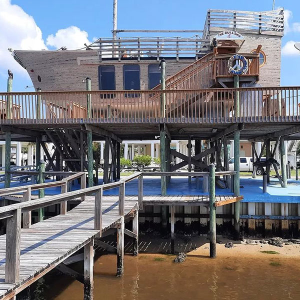What is the purpose of the main vessel?
Using the image as a reference, answer the question in detail.

The main vessel serves as a creative houseboat or recreational space, which can be inferred from its design and features, such as the wooden deck, railing, and large windows, suggesting a multifunctional use.